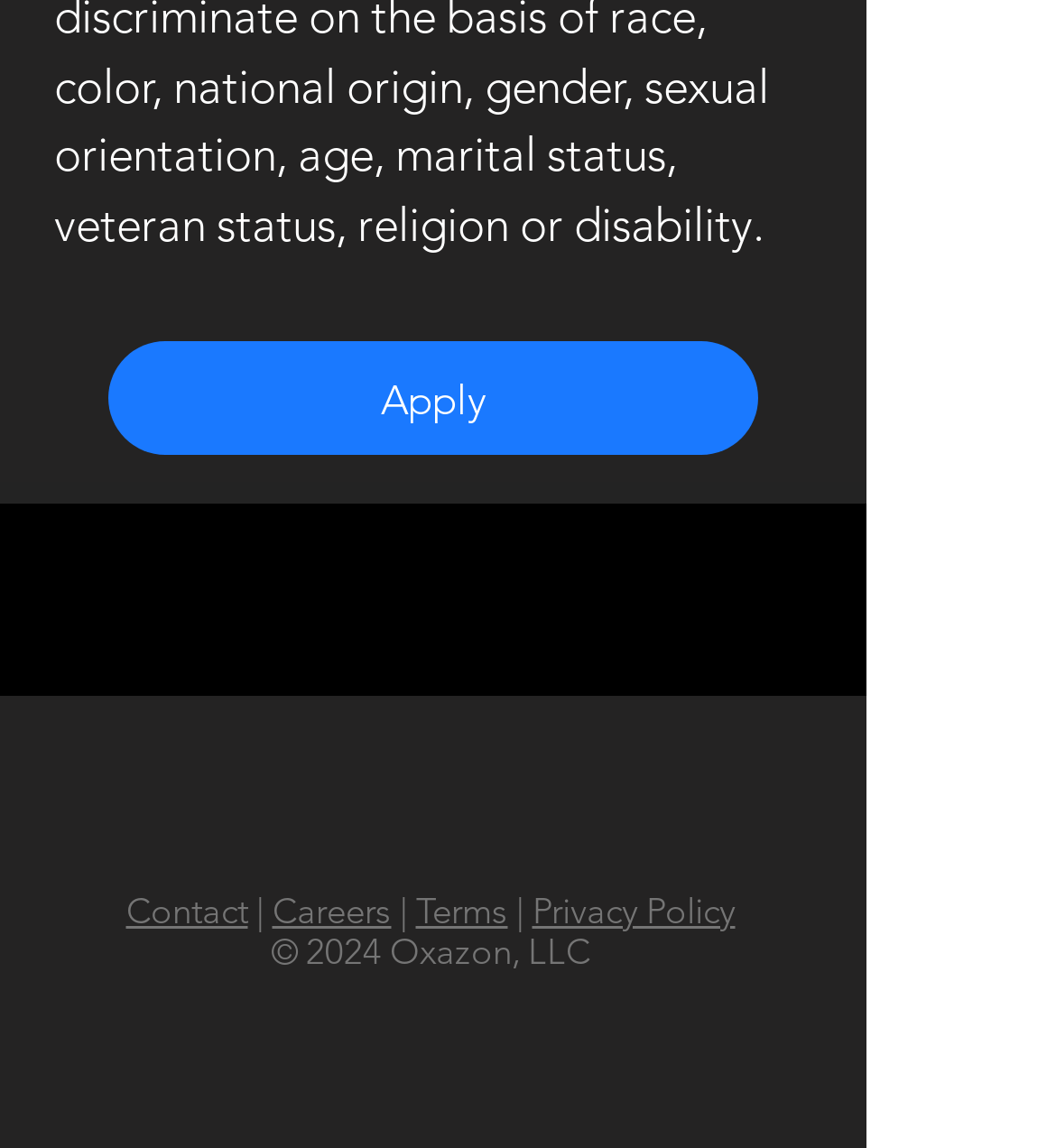Please give a succinct answer to the question in one word or phrase:
Is there a 'Careers' link?

Yes